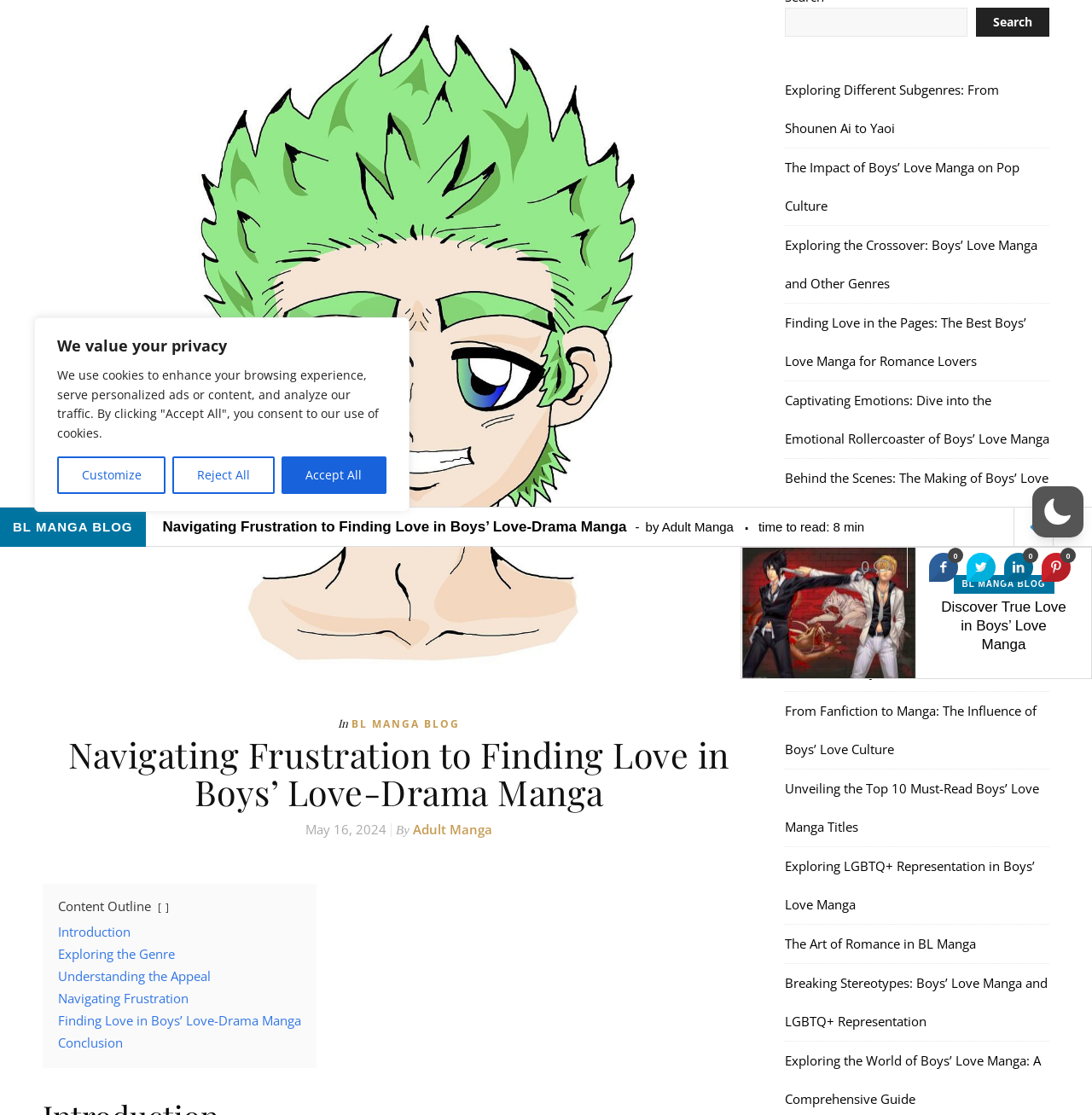Find the coordinates for the bounding box of the element with this description: "0".

[0.92, 0.496, 0.946, 0.522]